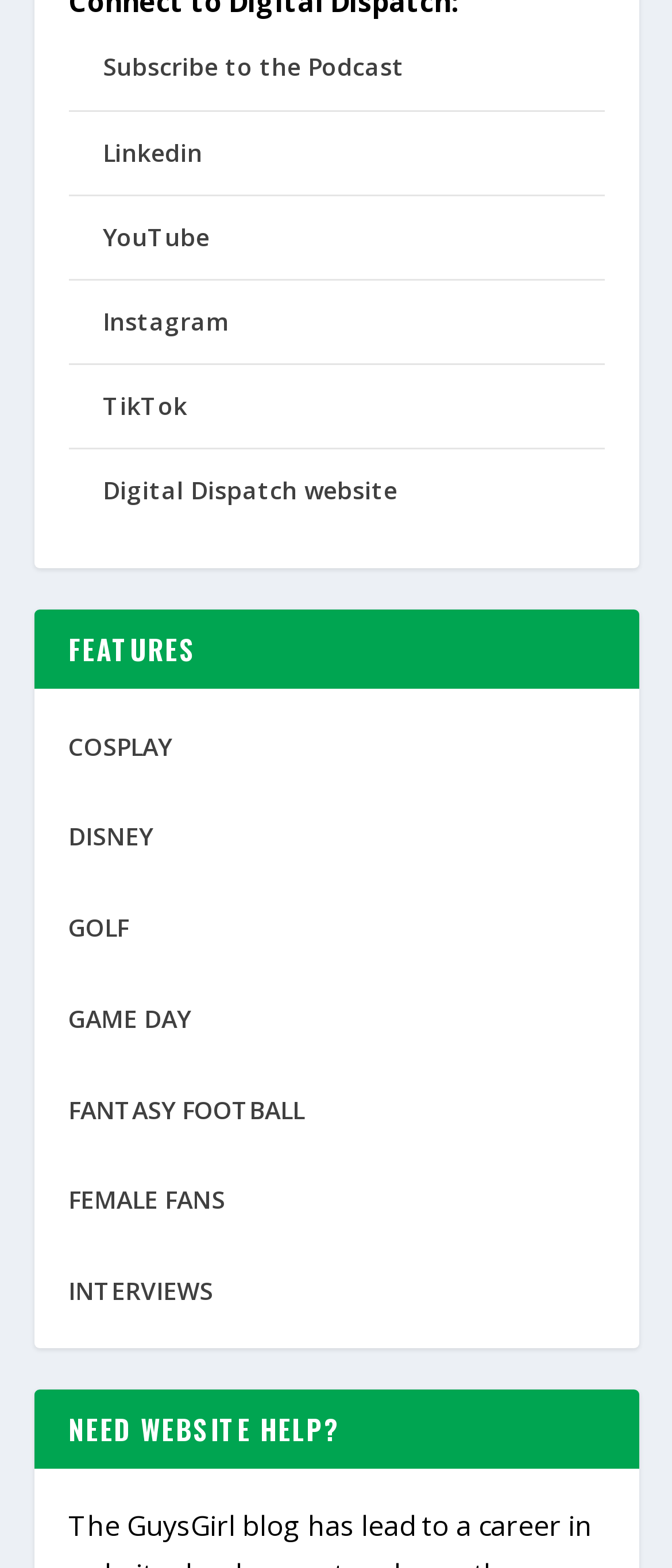Specify the bounding box coordinates of the element's region that should be clicked to achieve the following instruction: "Check out FANTASY FOOTBALL". The bounding box coordinates consist of four float numbers between 0 and 1, in the format [left, top, right, bottom].

[0.101, 0.697, 0.453, 0.718]